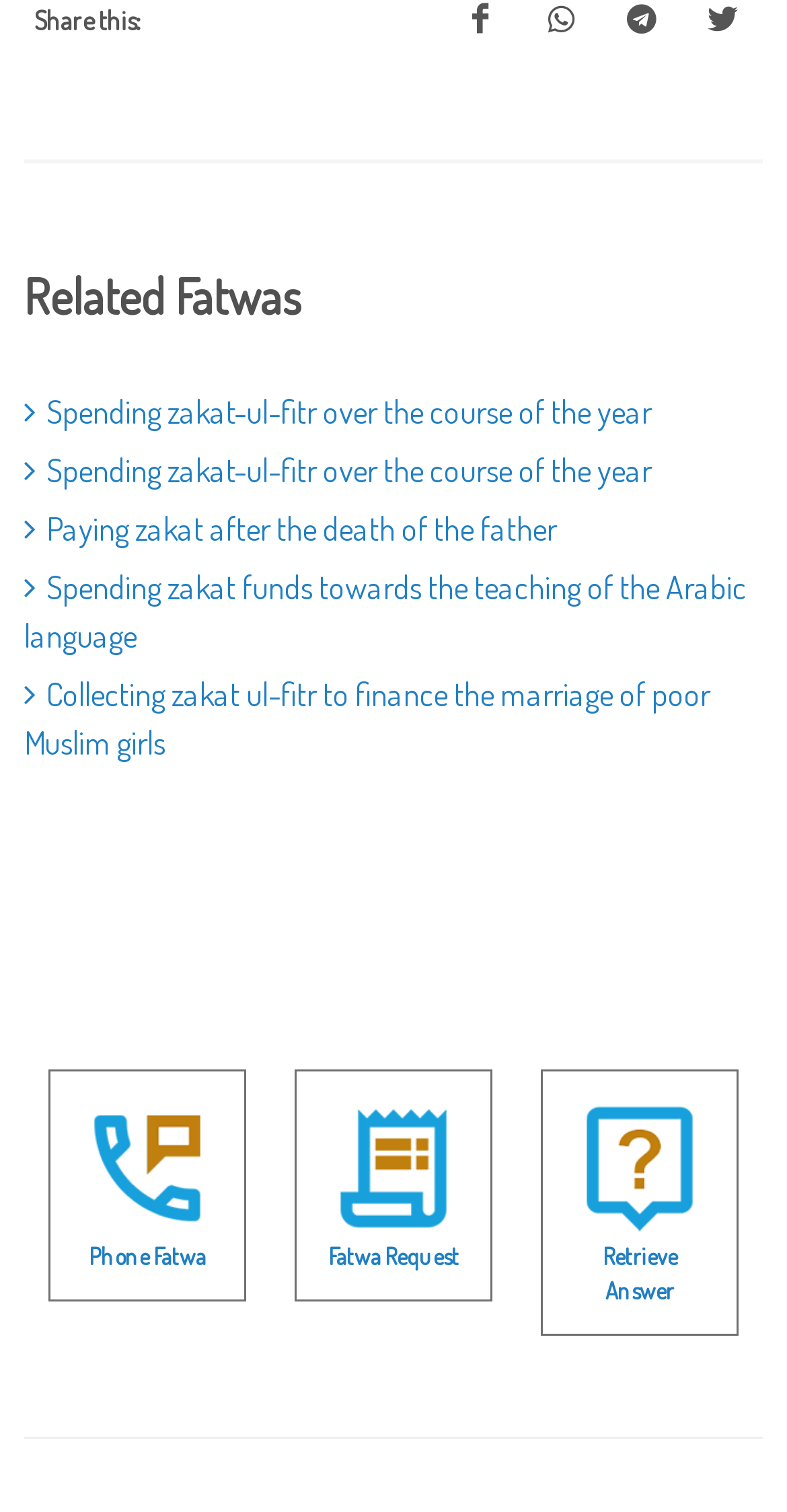What is the topic of the first related fatwa?
Give a comprehensive and detailed explanation for the question.

I looked at the text of the first link under the 'Related Fatwas' heading, which is 'Spending zakat-ul-fitr over the course of the year'.